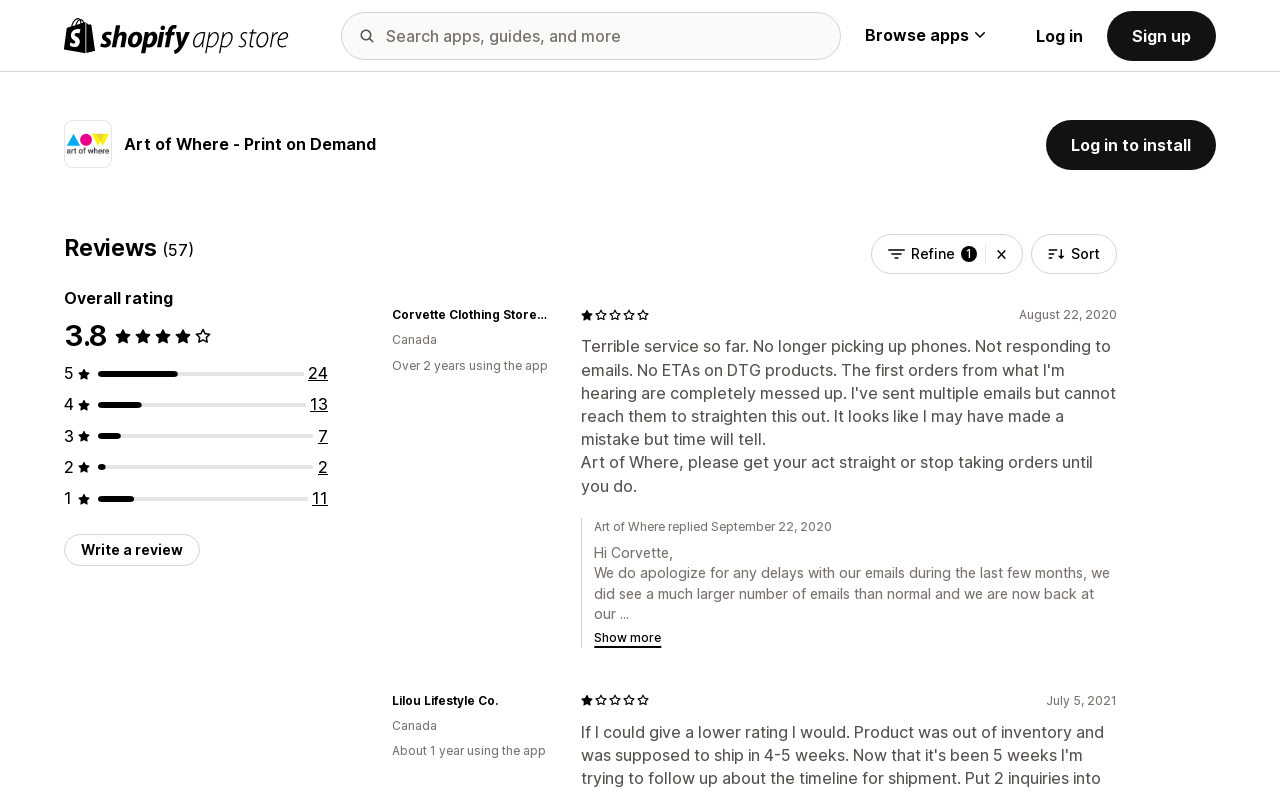Please examine the image and answer the question with a detailed explanation:
What is the name of the user who wrote a review on August 22, 2020?

The name of the user who wrote a review on August 22, 2020 can be found in the generic text 'Corvette Clothing Store by CCF' which is associated with the review dated August 22, 2020.